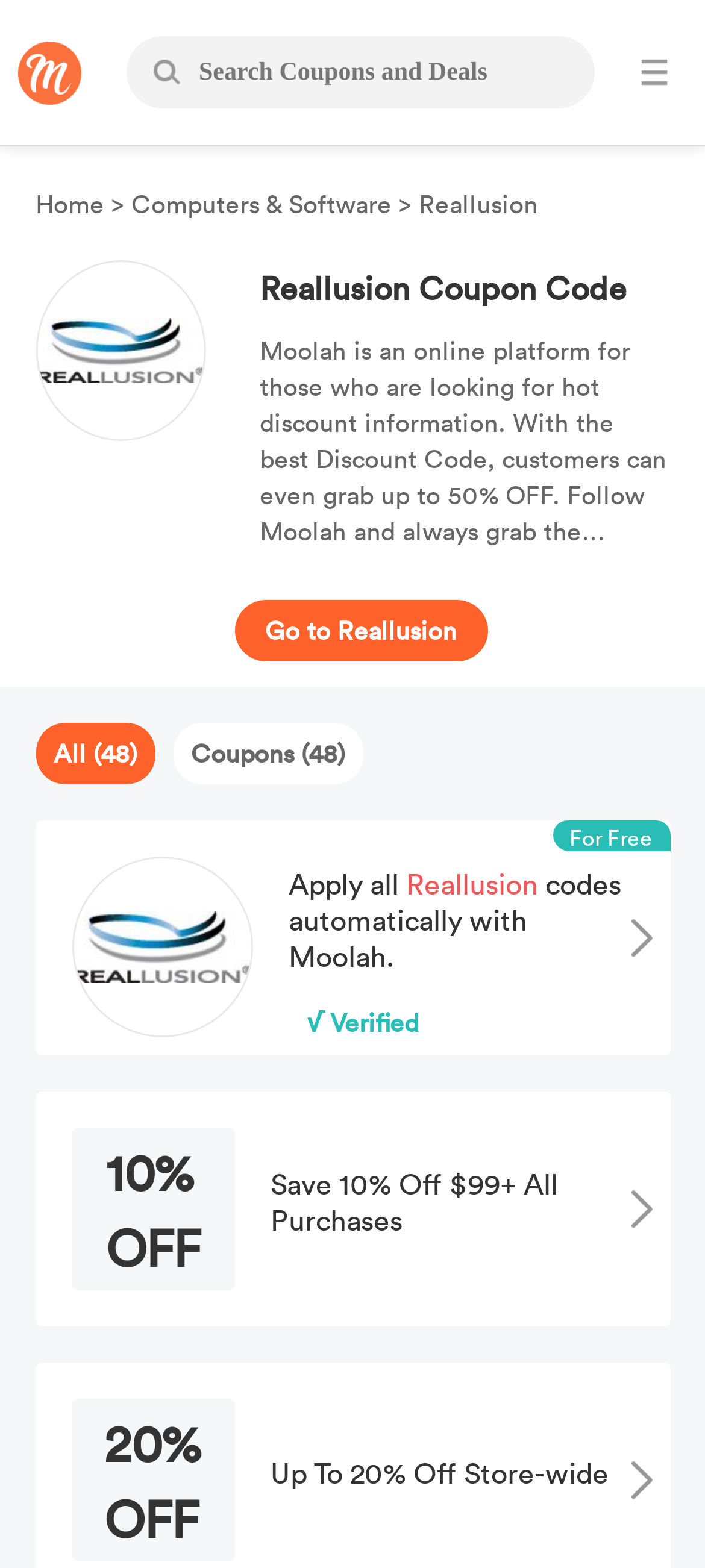Please locate and generate the primary heading on this webpage.

Reallusion Coupon Code